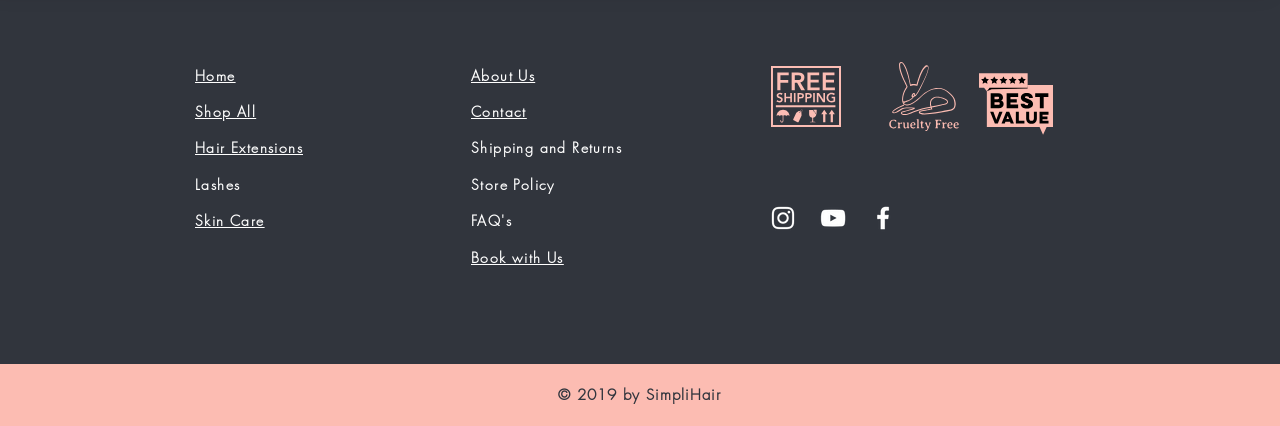Please provide the bounding box coordinates for the element that needs to be clicked to perform the following instruction: "Go to About Us". The coordinates should be given as four float numbers between 0 and 1, i.e., [left, top, right, bottom].

[0.368, 0.154, 0.418, 0.199]